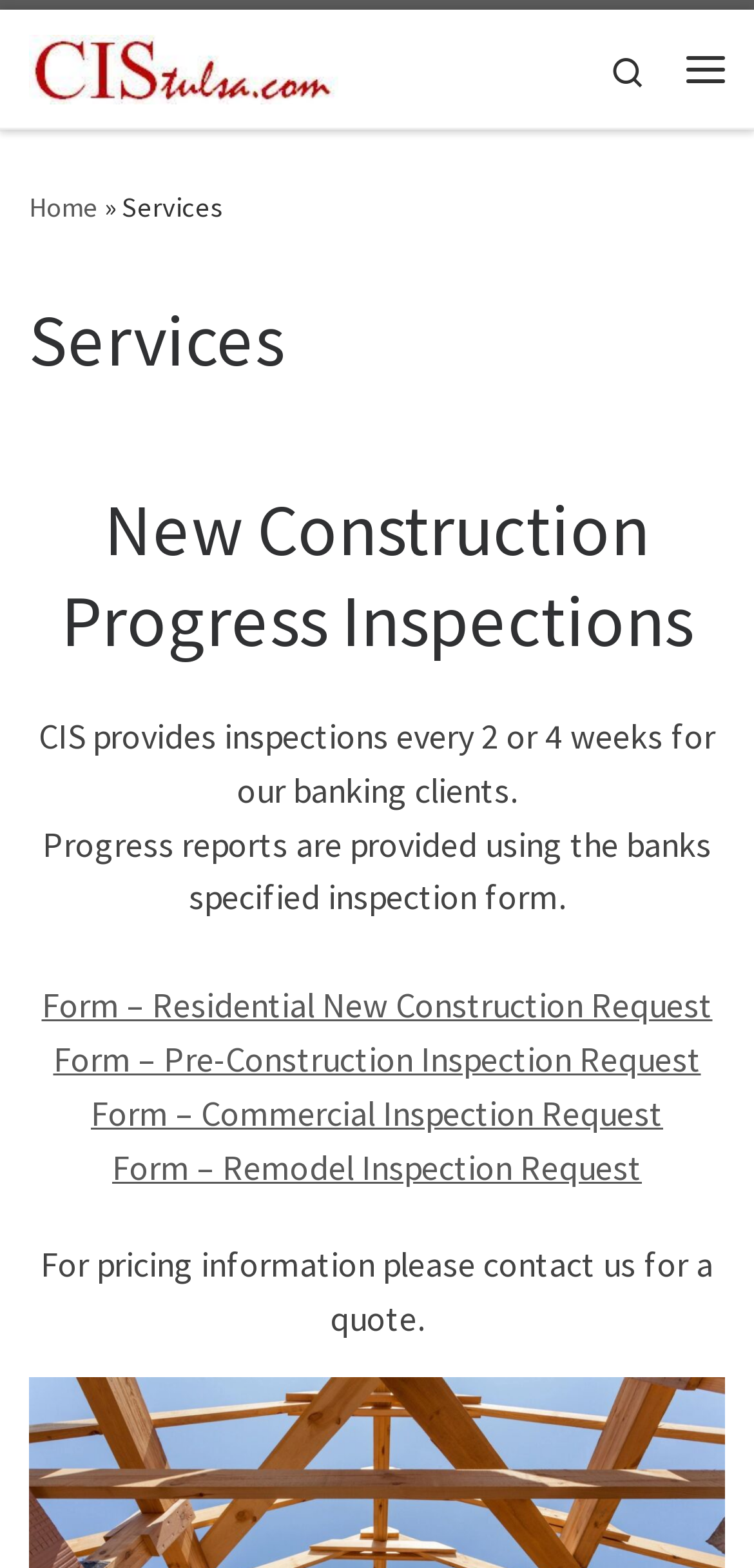What types of inspection forms are available?
Please provide a comprehensive answer based on the details in the screenshot.

The webpage provides links to four different inspection forms: Residential New Construction Request, Pre-Construction Inspection Request, Commercial Inspection Request, and Remodel Inspection Request, indicating that CIS offers these four types of inspection forms.